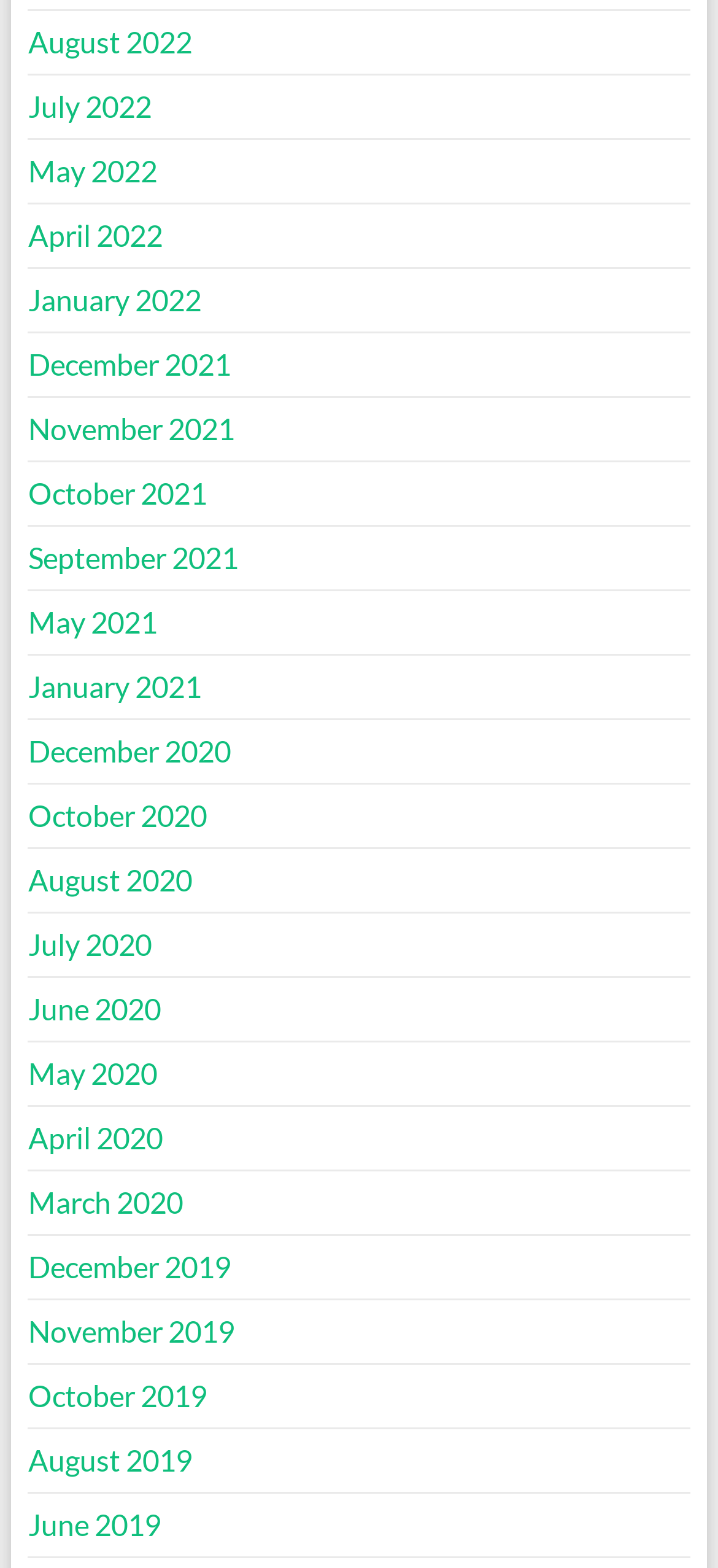Find the bounding box coordinates of the element's region that should be clicked in order to follow the given instruction: "Read about Healthcare Compliance". The coordinates should consist of four float numbers between 0 and 1, i.e., [left, top, right, bottom].

None